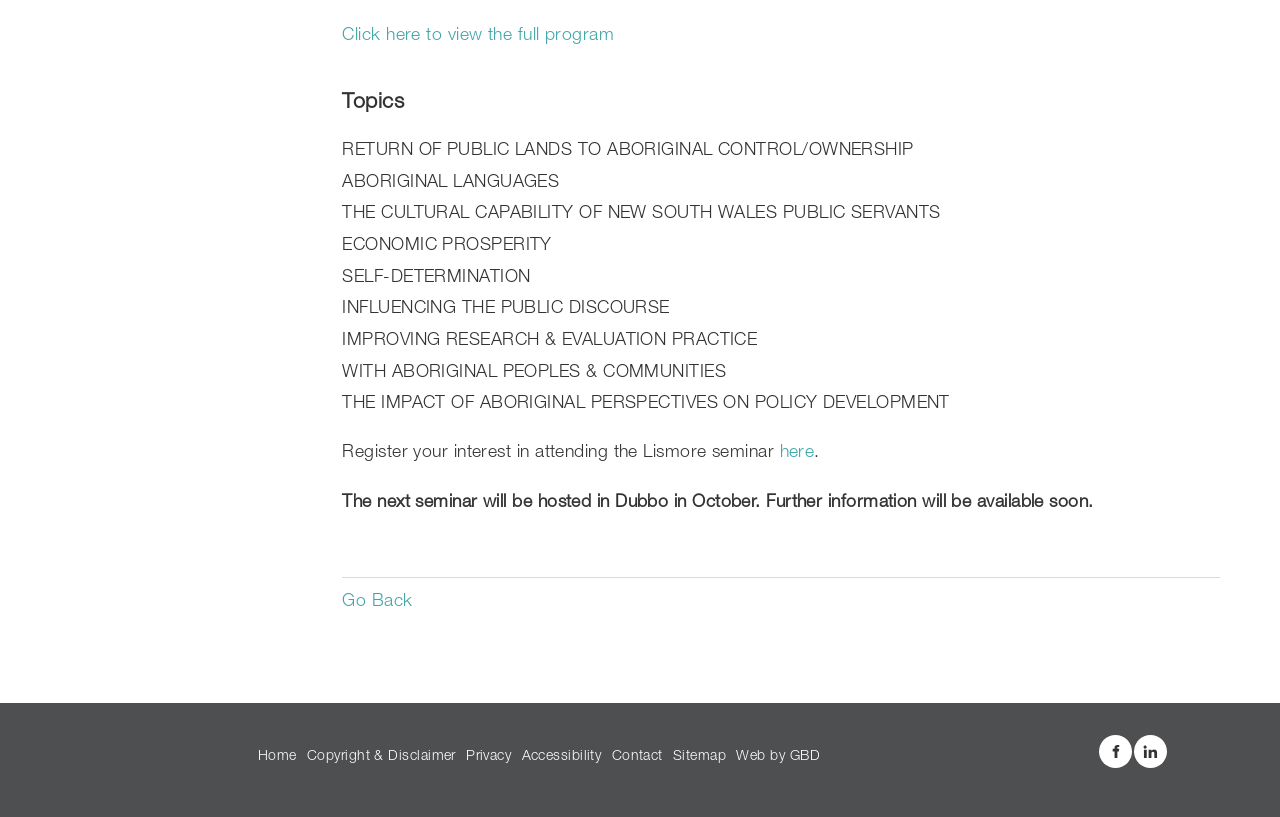What is the orientation of the separator element?
Examine the screenshot and reply with a single word or phrase.

Horizontal